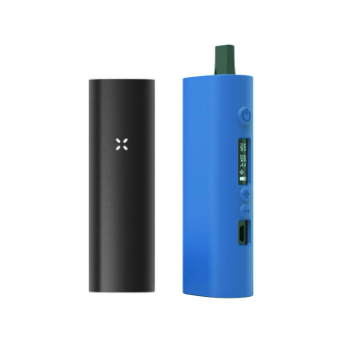Write a descriptive caption for the image, covering all notable aspects.

The image showcases two stylish vaporizers side by side. On the left, a sleek black vaporizer is featured, distinguished by a minimalist design and a subtle logo. On the right, a vibrant blue vaporizer stands out, equipped with a digital display and various control buttons, indicating its advanced features. This visual comparison highlights the modern aesthetics and functional design of these devices, aimed at enhancing the user experience. The vaporizers are part of the hapac® product line, specifically designed for efficient vaporization, showcasing a perfect blend of technology and style for discerning users.